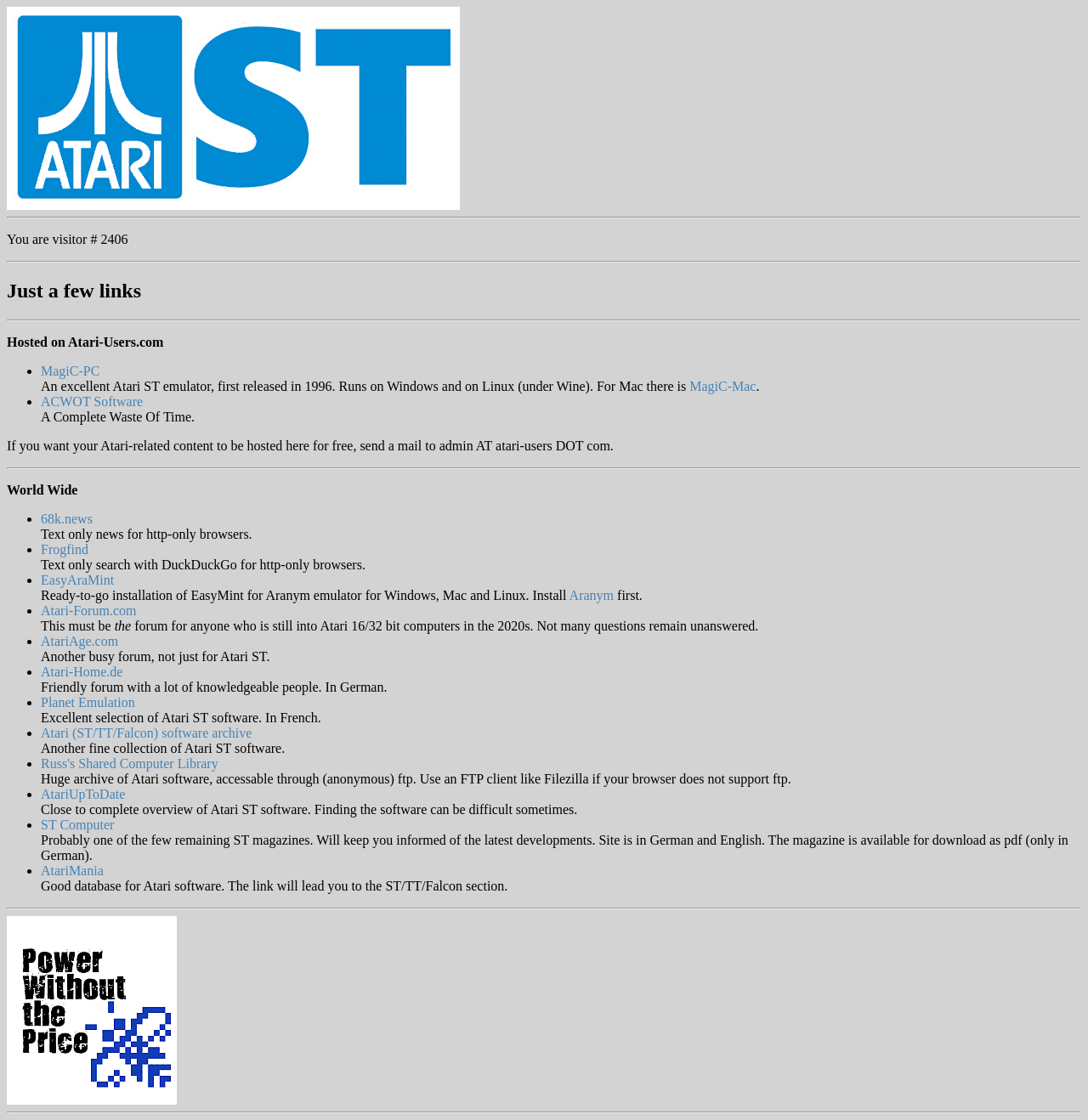Based on the visual content of the image, answer the question thoroughly: What is the orientation of the separator elements?

I found the answer by looking at the separator elements which have the attribute 'orientation: horizontal'.